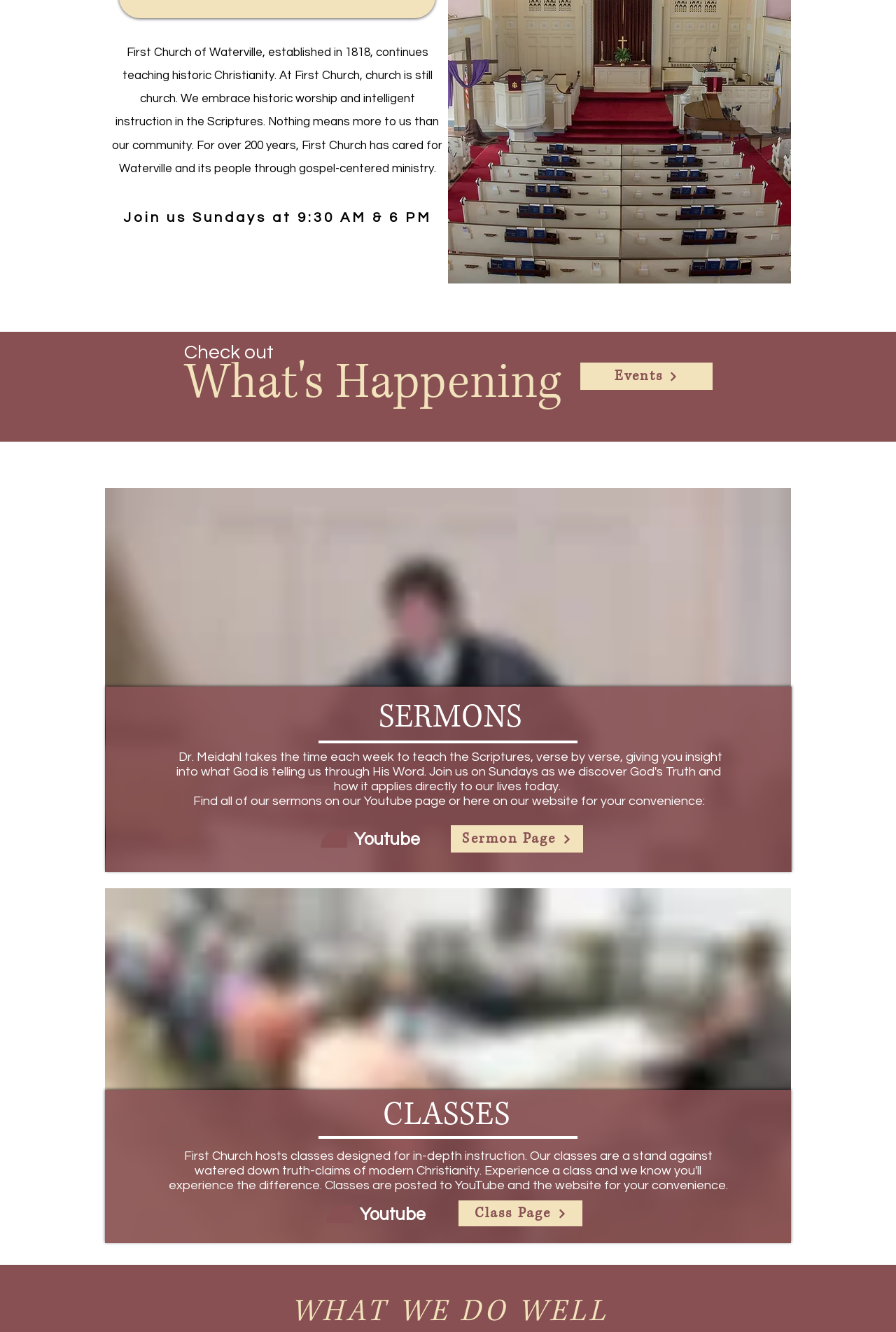Kindly determine the bounding box coordinates for the area that needs to be clicked to execute this instruction: "Visit the Sermon Page".

[0.503, 0.62, 0.651, 0.64]